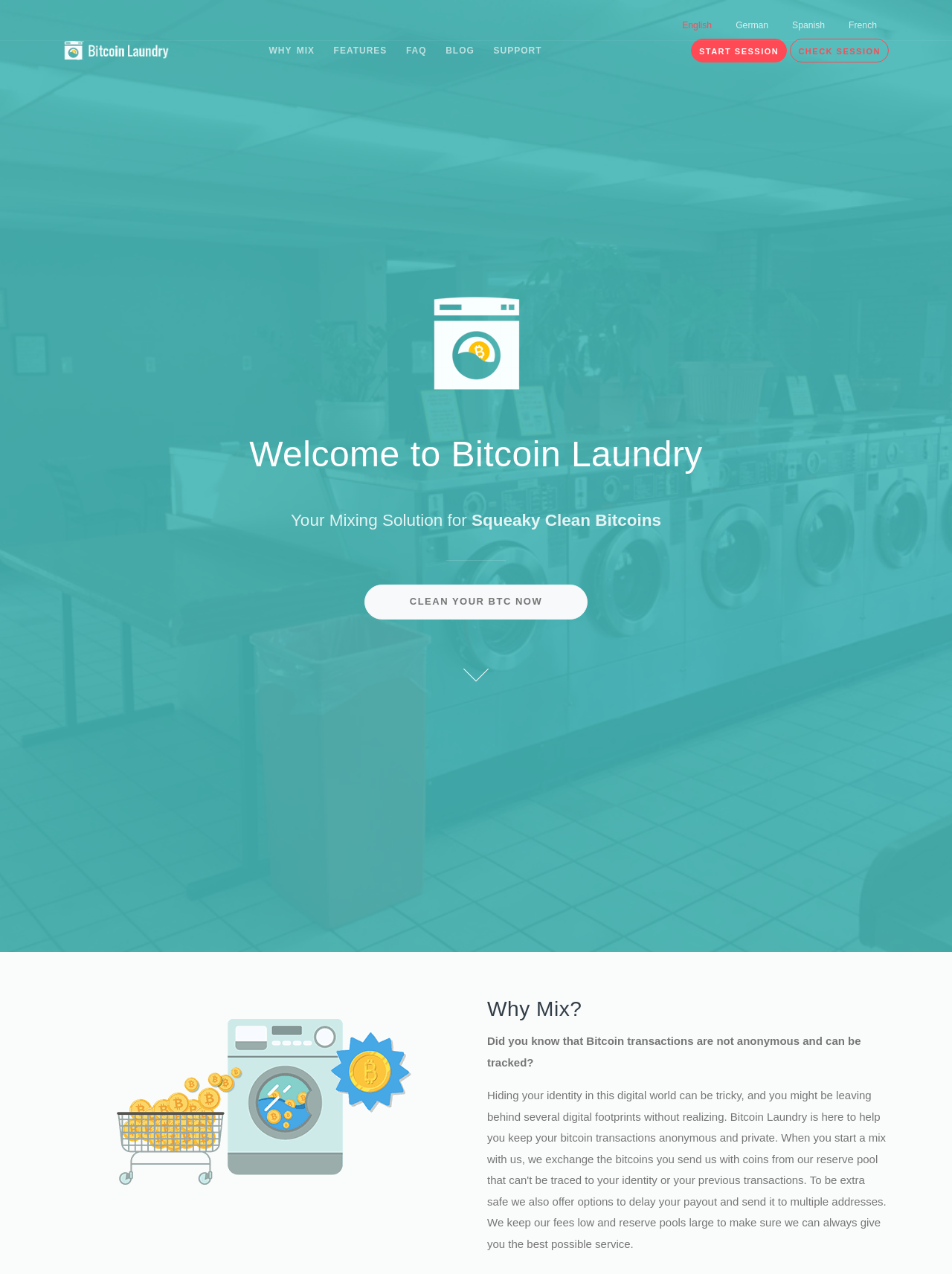Please identify the bounding box coordinates of the clickable area that will fulfill the following instruction: "Clean your bitcoins now". The coordinates should be in the format of four float numbers between 0 and 1, i.e., [left, top, right, bottom].

[0.383, 0.459, 0.617, 0.486]